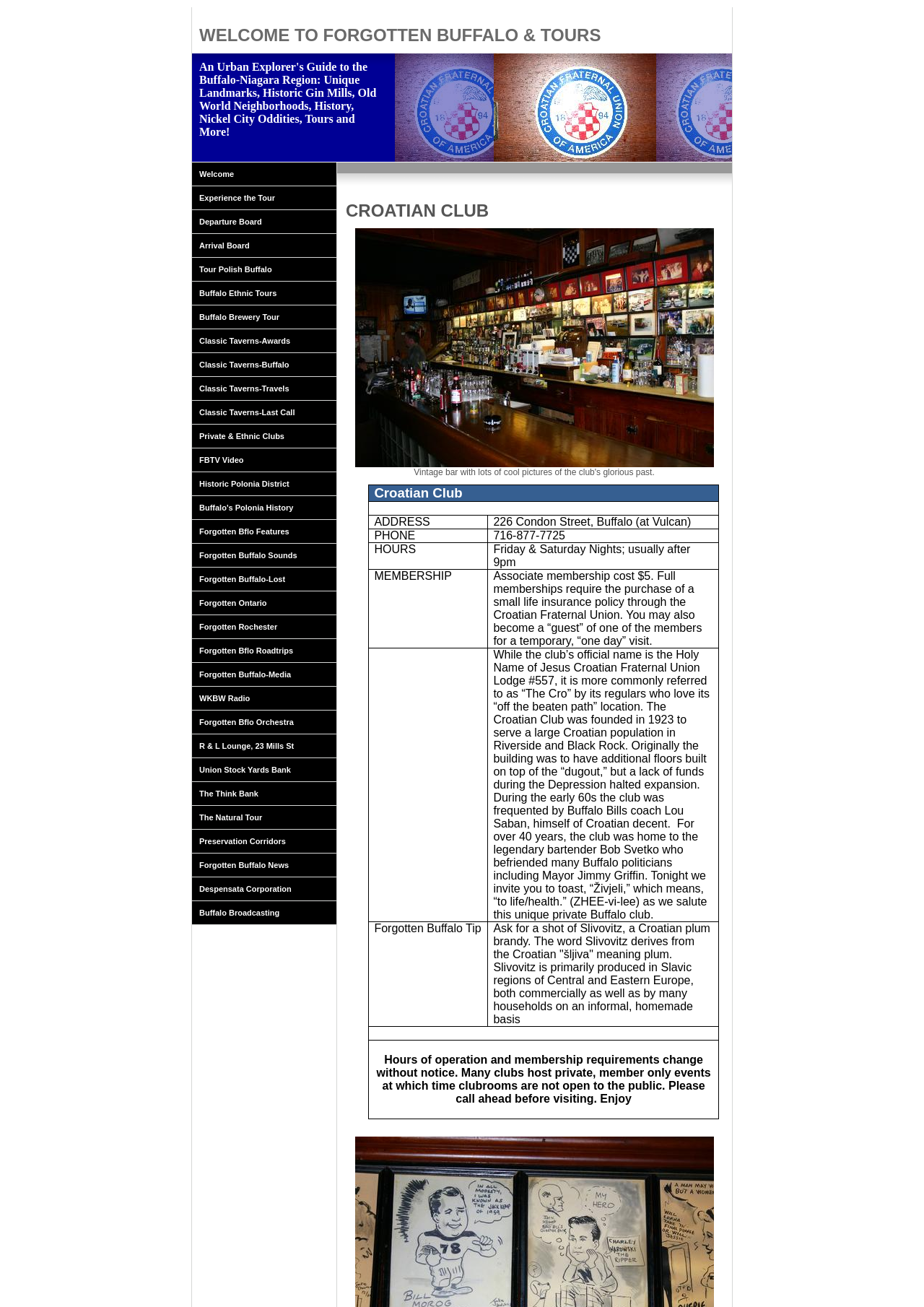What is the description of the image table?
Examine the image and give a concise answer in one word or a short phrase.

Vintage bar with lots of cool pictures